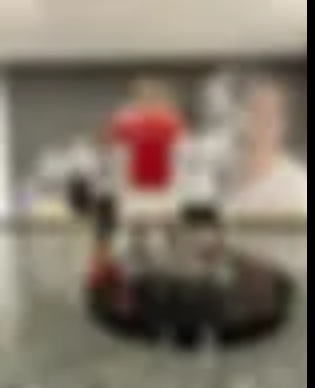Paint a vivid picture of the image with your description.

The image captures a dynamic moment featuring a small figurine or model, prominently displayed on a pedestal. The figurine is dressed in a vibrant red jersey, suggesting a sports or team affiliation, possibly representing a soccer player. In the background, blurred figures or images hint at a celebratory atmosphere, likely tying into the sports context. The placement of the figurine on a circular base offers a sense of focus, drawing attention to its details amidst a muted backdrop. This setting evokes feelings of enthusiasm and engagement with the world of sports, celebrating achievements or commemorating a special event.